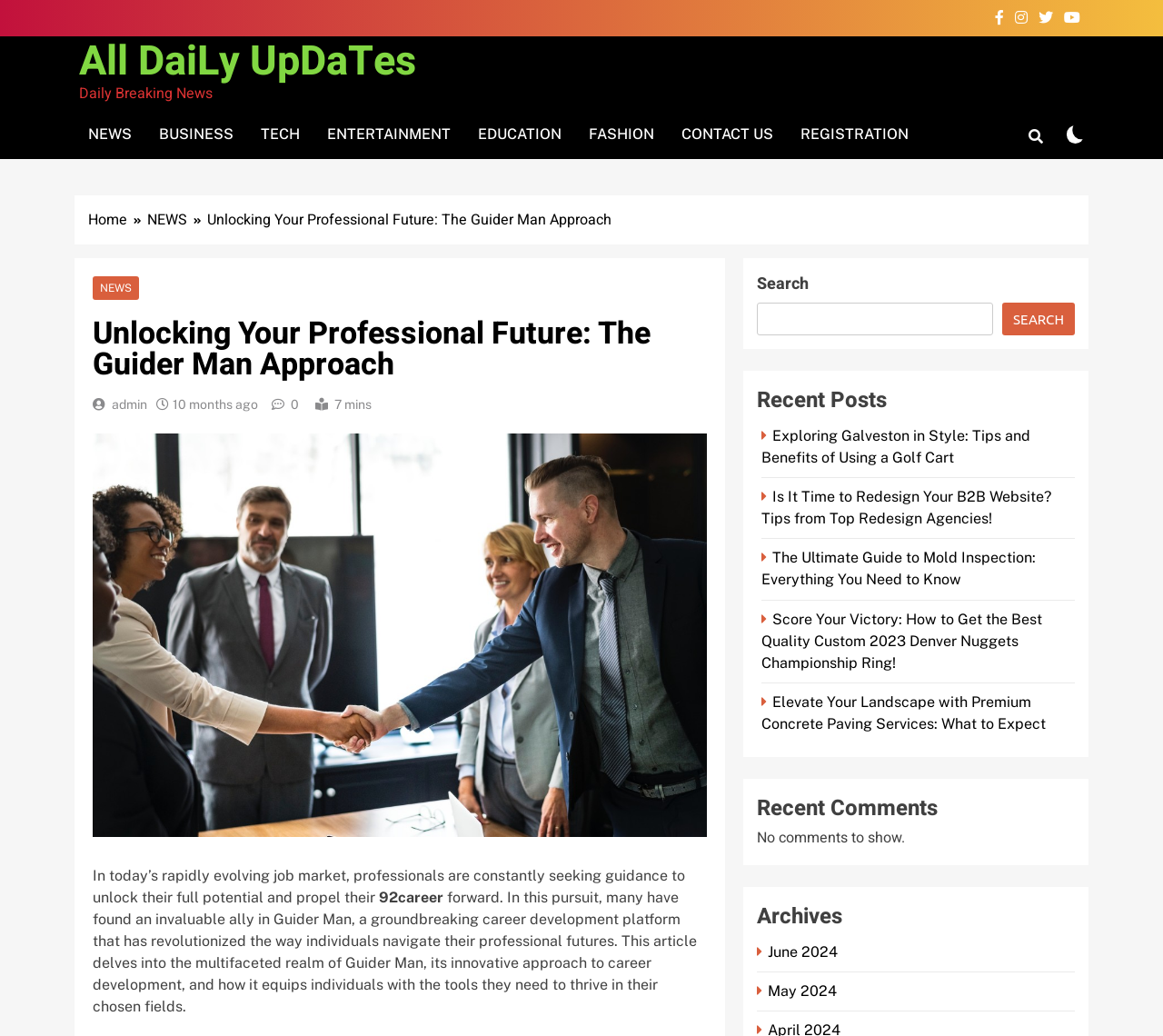Find the bounding box coordinates of the area that needs to be clicked in order to achieve the following instruction: "View the Archives for June 2024". The coordinates should be specified as four float numbers between 0 and 1, i.e., [left, top, right, bottom].

[0.651, 0.91, 0.724, 0.927]